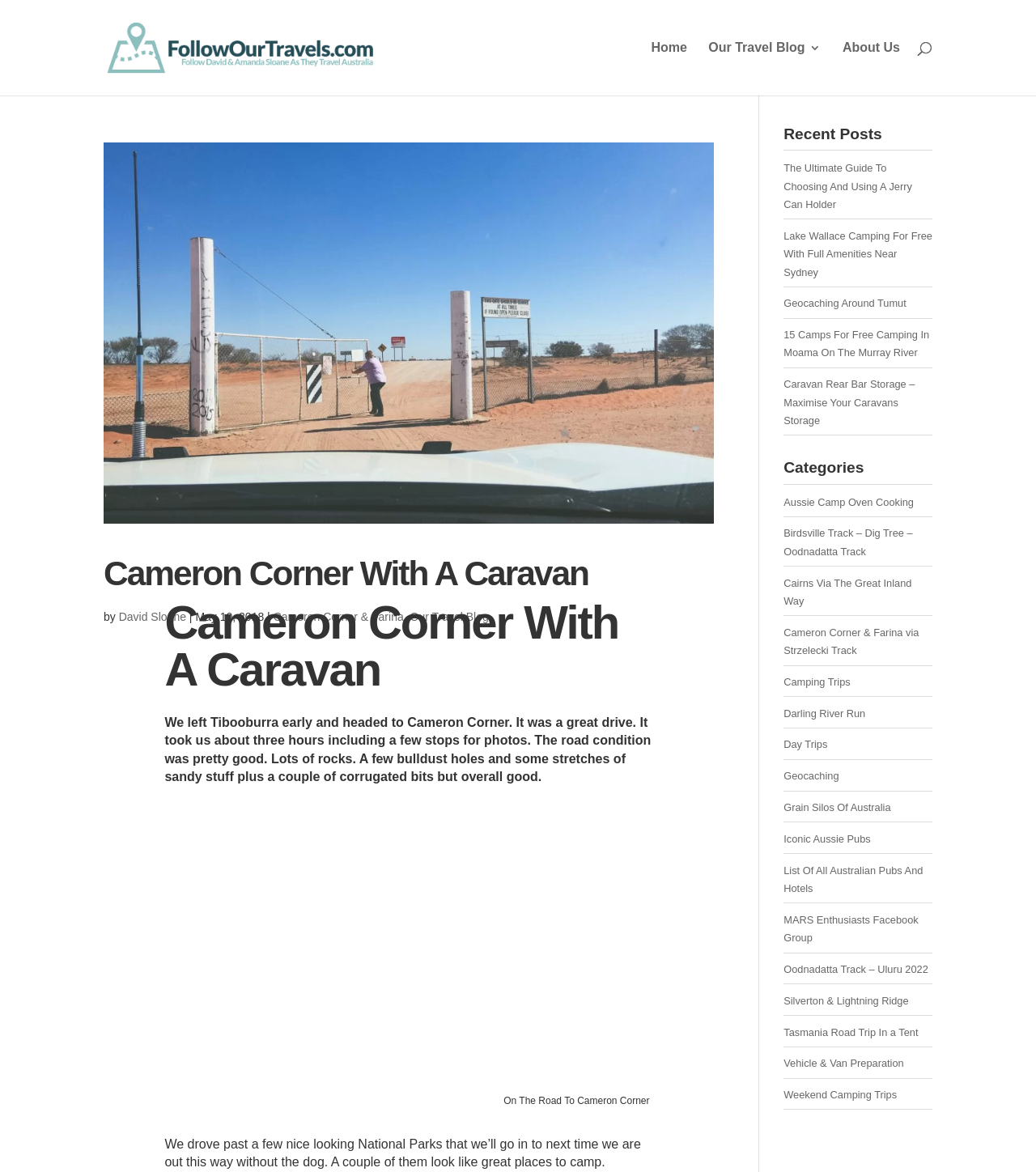What is the name of the author of the first article?
Answer the question with a single word or phrase, referring to the image.

David Sloane